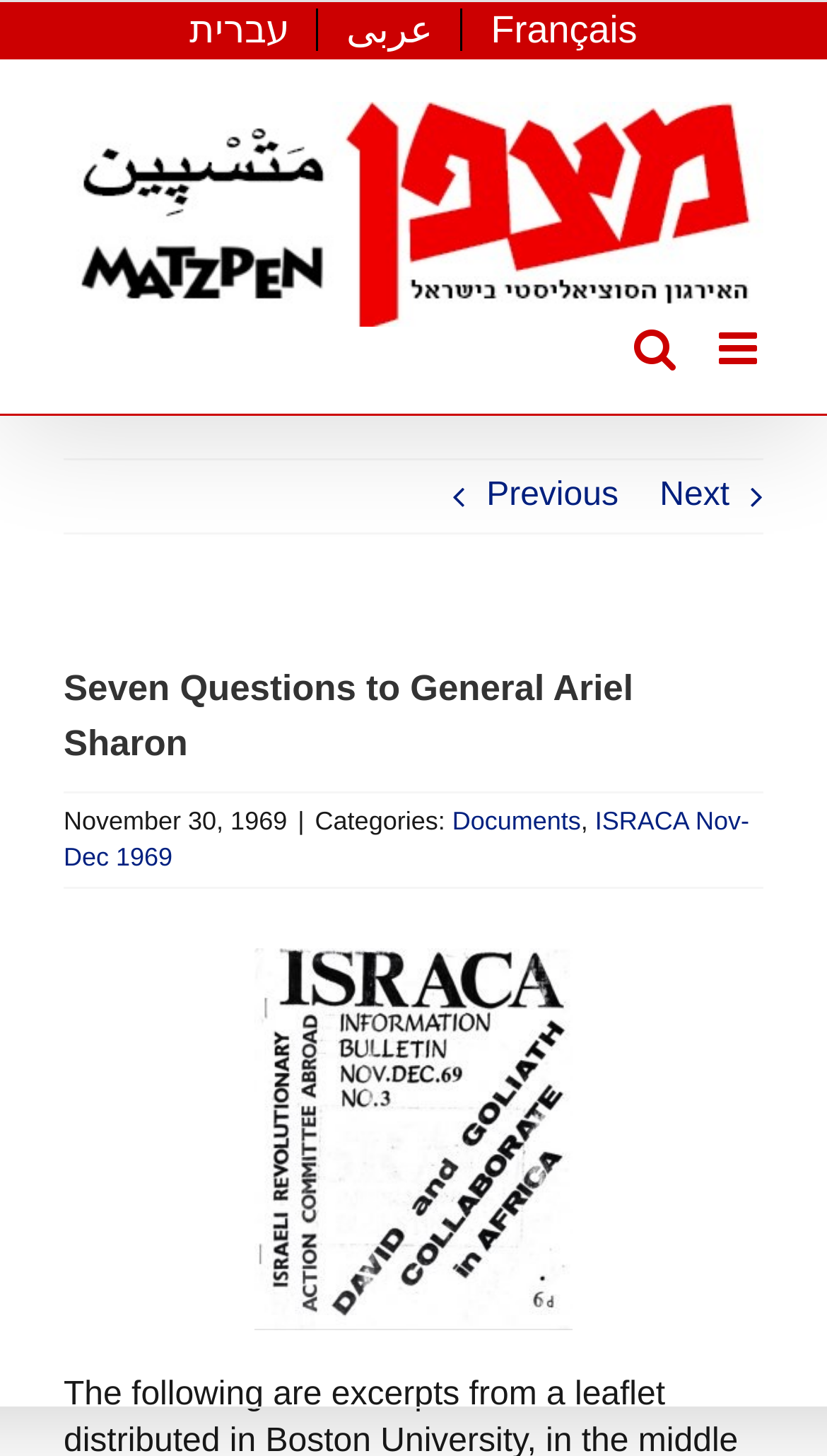Please locate the bounding box coordinates for the element that should be clicked to achieve the following instruction: "Visit the Matzpen.org/English homepage". Ensure the coordinates are given as four float numbers between 0 and 1, i.e., [left, top, right, bottom].

[0.077, 0.07, 0.923, 0.225]